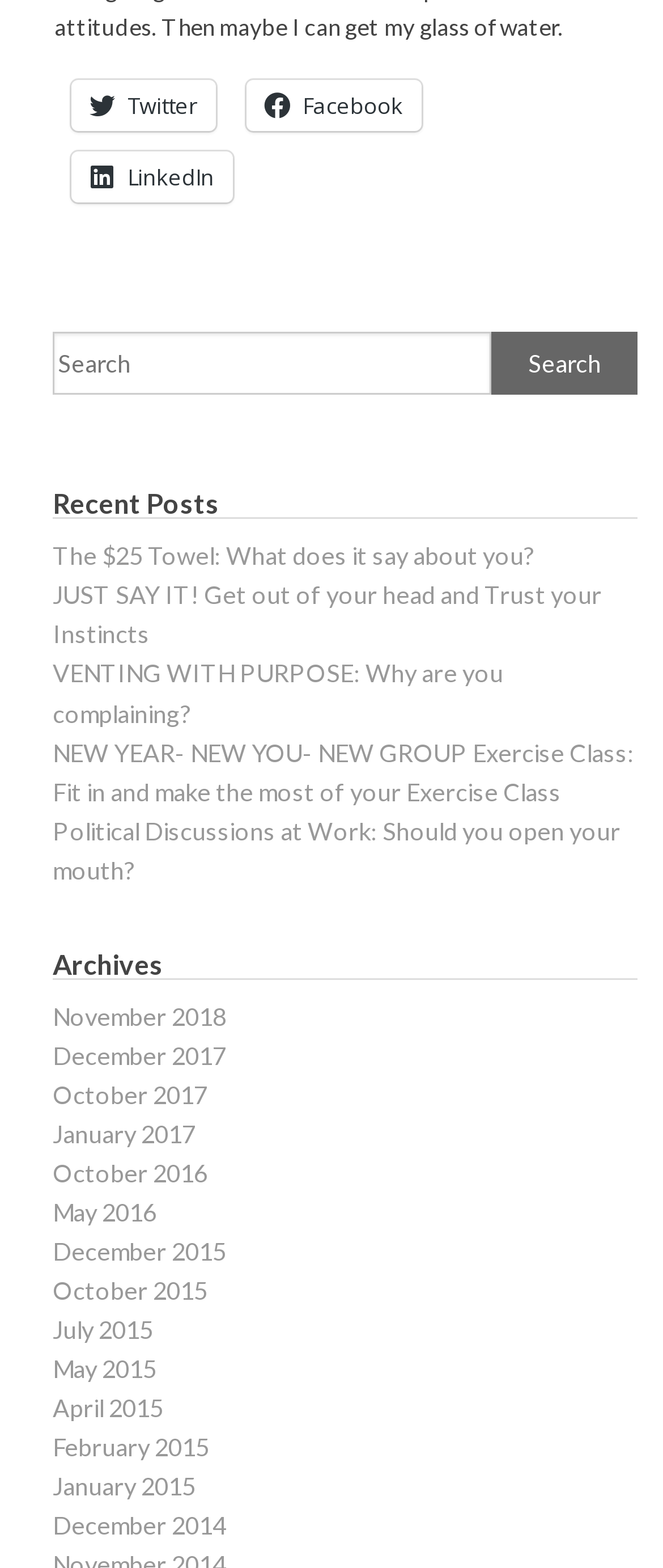Identify the bounding box coordinates of the element that should be clicked to fulfill this task: "Read recent post 'The $25 Towel: What does it say about you?'". The coordinates should be provided as four float numbers between 0 and 1, i.e., [left, top, right, bottom].

[0.079, 0.345, 0.805, 0.364]